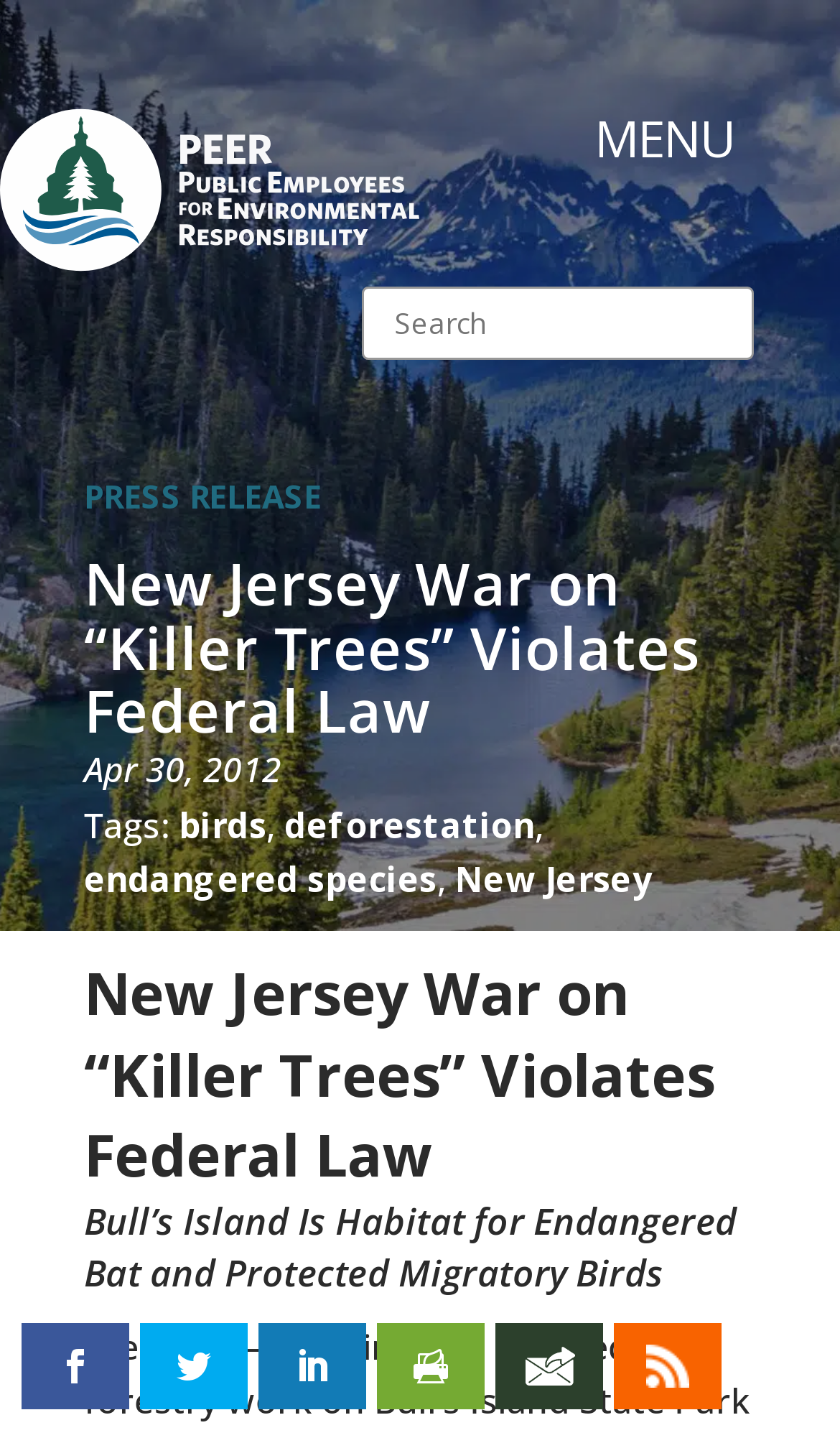Refer to the screenshot and give an in-depth answer to this question: What is the name of the organization?

The name of the organization can be found in the top-left corner of the webpage, where the logo and the text 'PEER.org' are located.